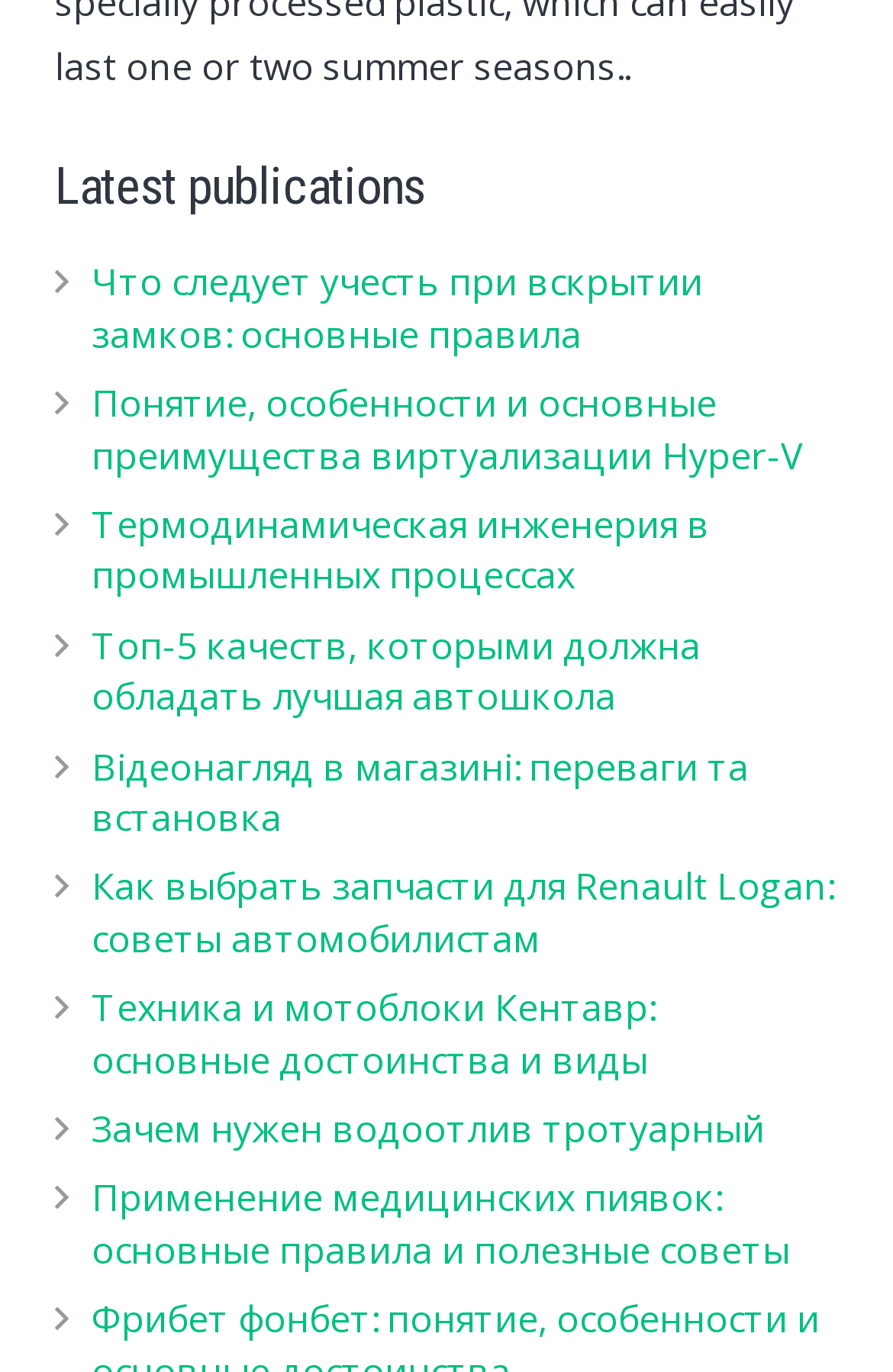Highlight the bounding box coordinates of the region I should click on to meet the following instruction: "Learn about Hyper-V virtualization".

[0.103, 0.276, 0.9, 0.35]